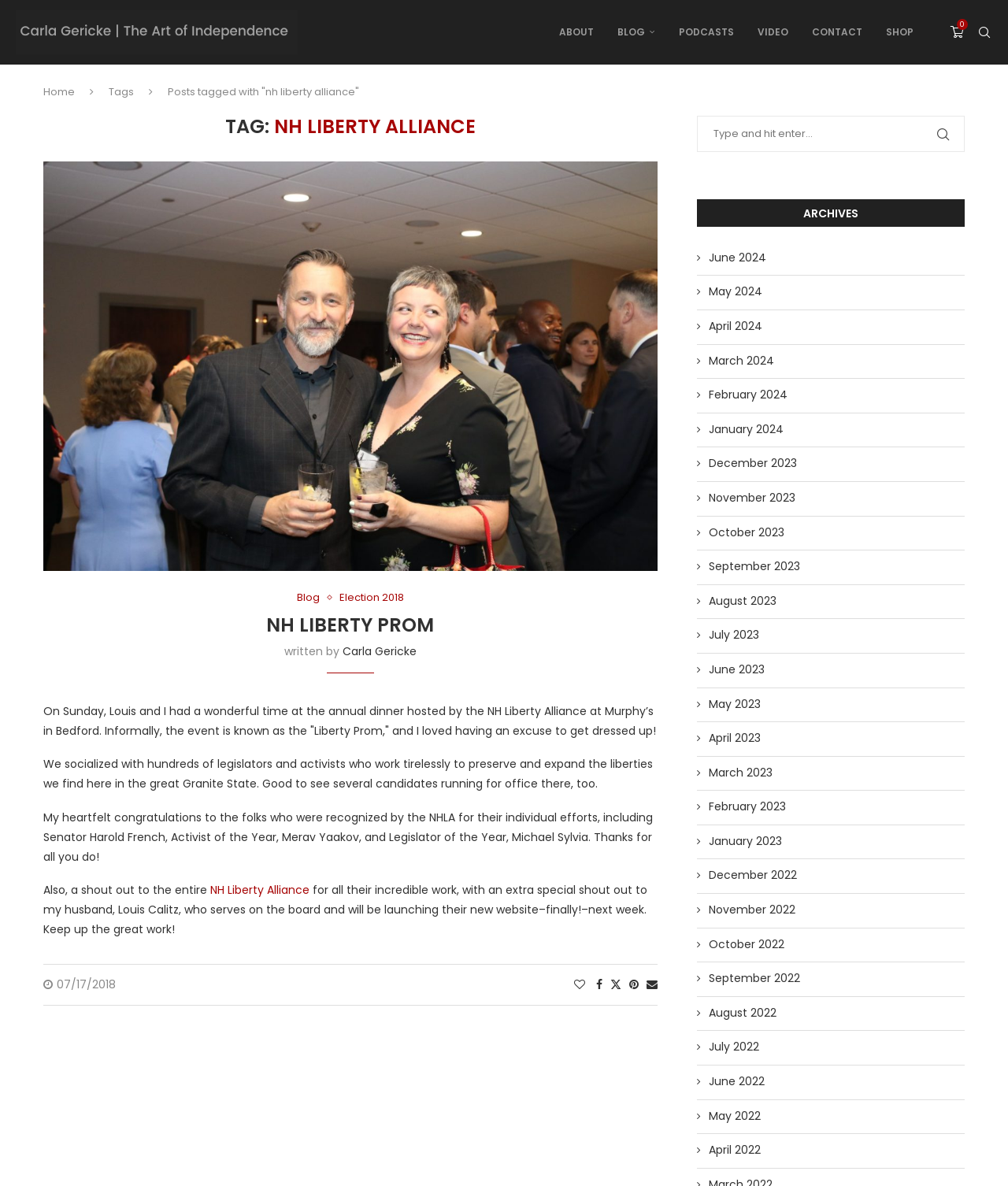Identify the bounding box coordinates for the element you need to click to achieve the following task: "View archives for June 2024". Provide the bounding box coordinates as four float numbers between 0 and 1, in the form [left, top, right, bottom].

[0.691, 0.211, 0.76, 0.224]